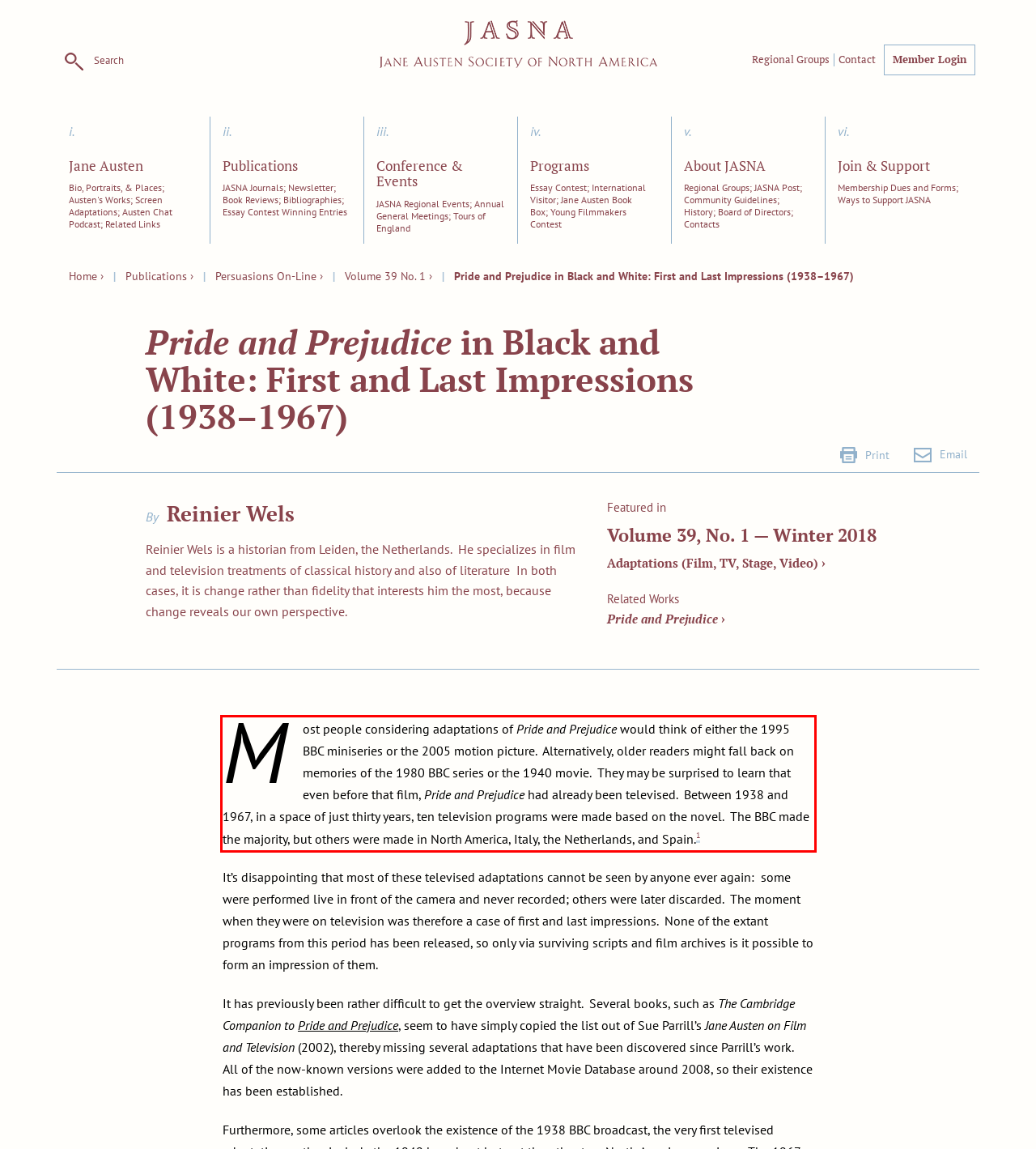Please extract the text content within the red bounding box on the webpage screenshot using OCR.

Most people considering adaptations of Pride and Prejudice would think of either the 1995 BBC miniseries or the 2005 motion picture. Alternatively, older readers might fall back on memories of the 1980 BBC series or the 1940 movie. They may be surprised to learn that even before that film, Pride and Prejudice had already been televised. Between 1938 and 1967, in a space of just thirty years, ten television programs were made based on the novel. The BBC made the majority, but others were made in North America, Italy, the Netherlands, and Spain.1